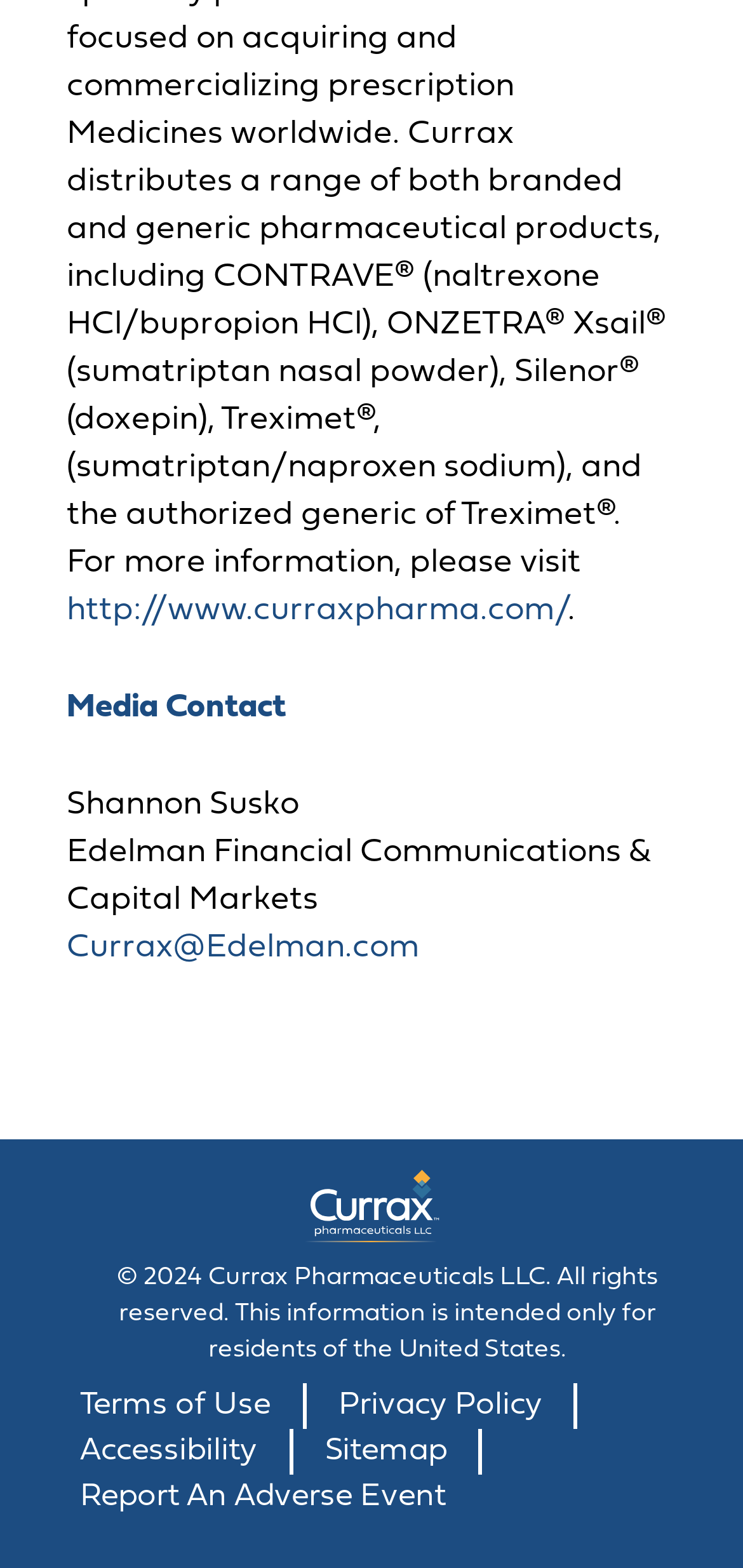What is the email address of the media contact?
By examining the image, provide a one-word or phrase answer.

Currax@Edelman.com